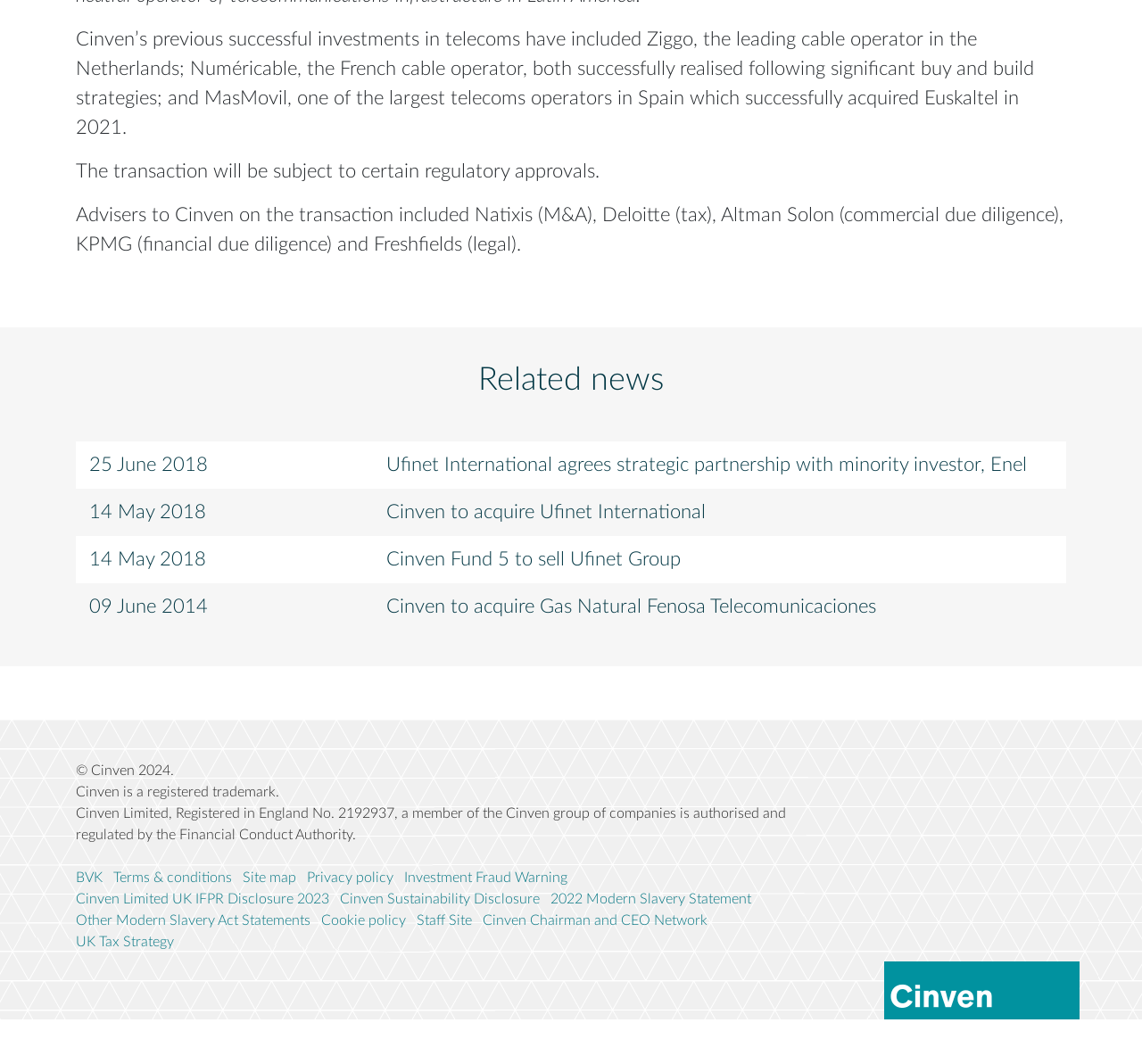Please identify the coordinates of the bounding box that should be clicked to fulfill this instruction: "Check terms and conditions".

[0.099, 0.814, 0.203, 0.835]